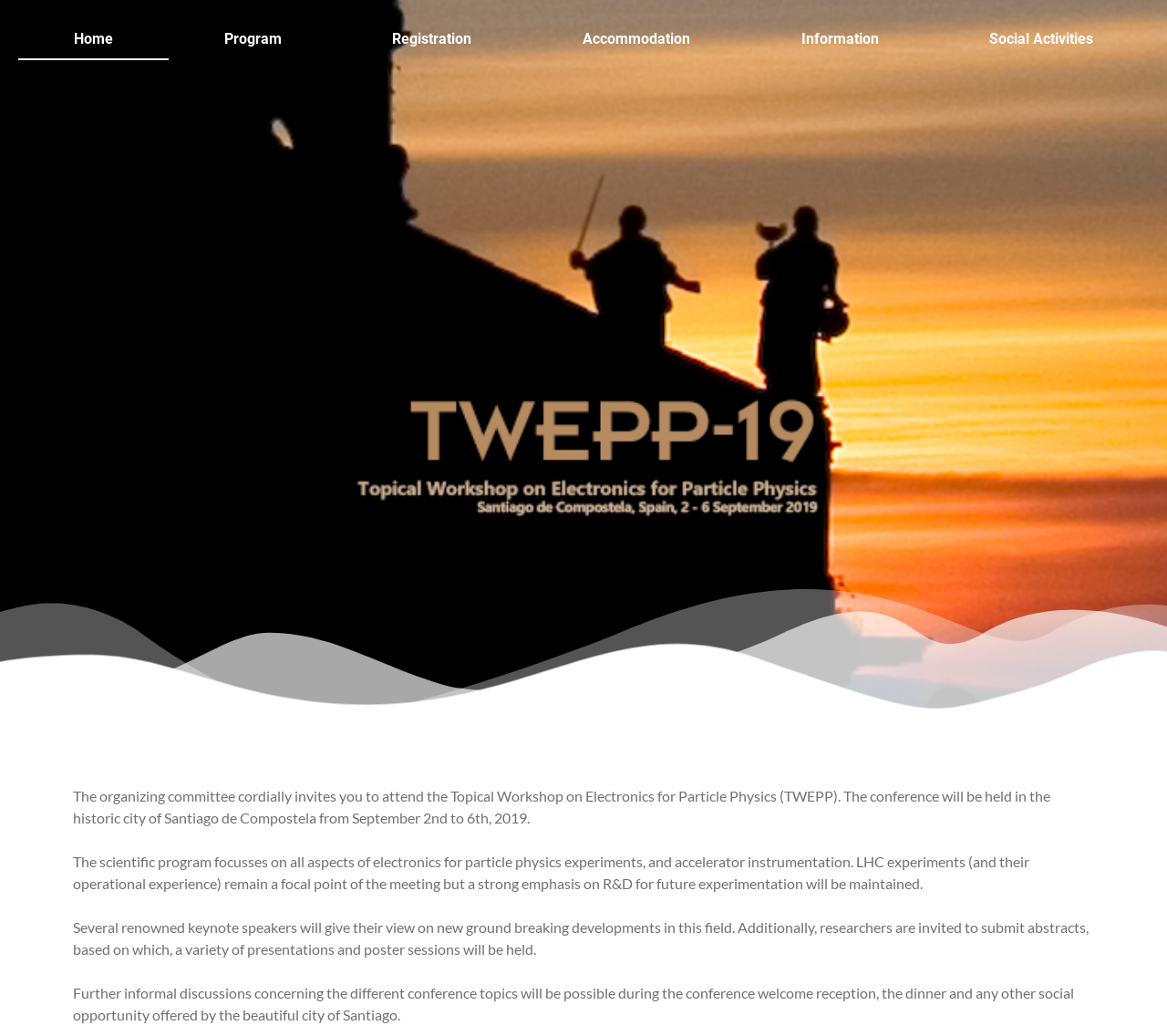Answer in one word or a short phrase: 
How many keynote speakers will give their views?

Several